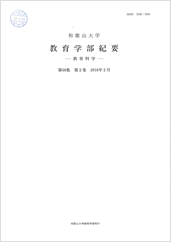Answer the question in one word or a short phrase:
What is the language of the title?

Japanese